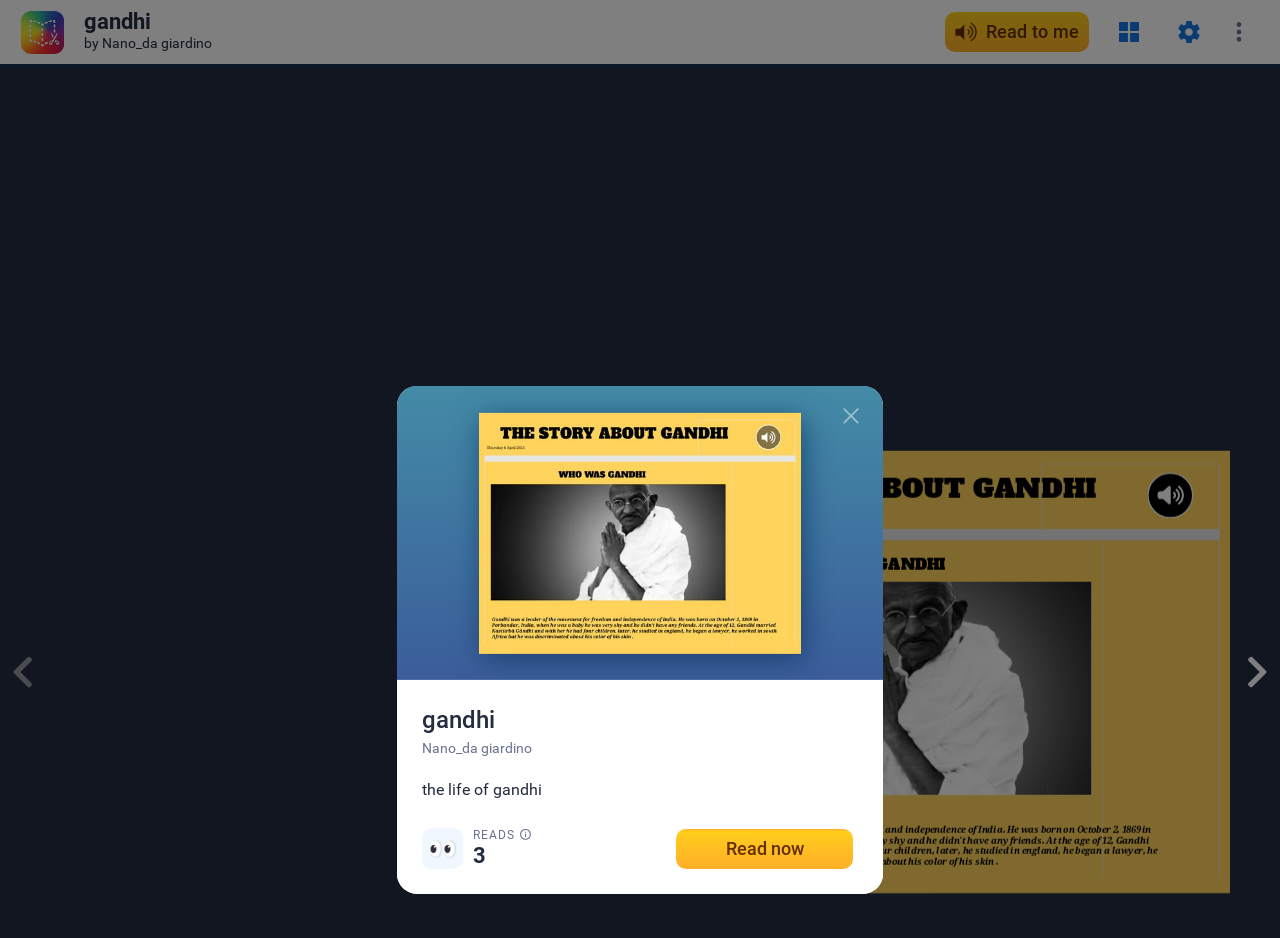Specify the bounding box coordinates of the area that needs to be clicked to achieve the following instruction: "Go to Book Creator website".

[0.016, 0.011, 0.05, 0.057]